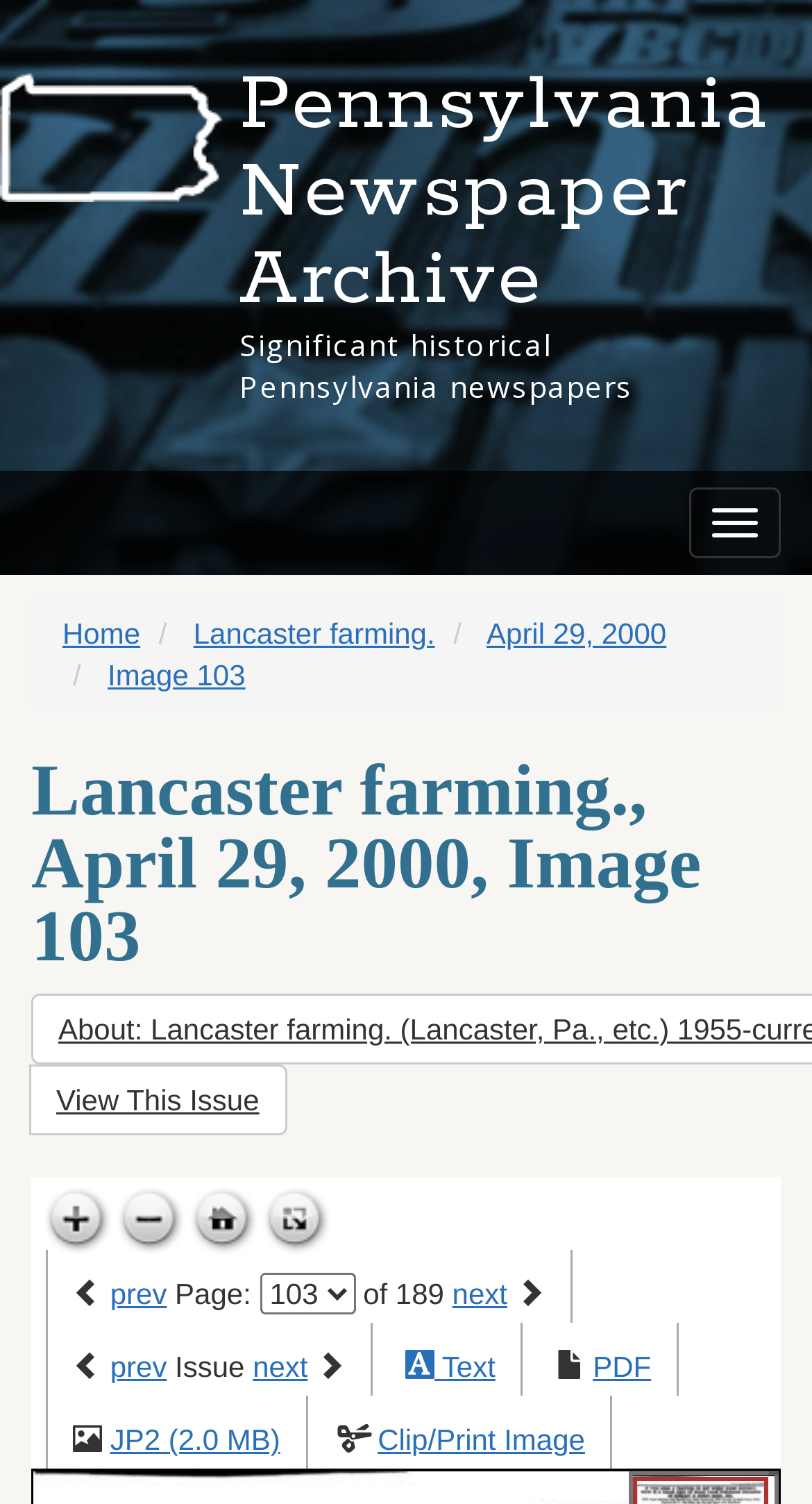Can you give a comprehensive explanation to the question given the content of the image?
What is the purpose of the 'Toggle full page' button?

The answer can be inferred by looking at the generic element with the text 'Toggle full page' and its location among other navigation buttons, suggesting that it is used to toggle between full page and normal view.